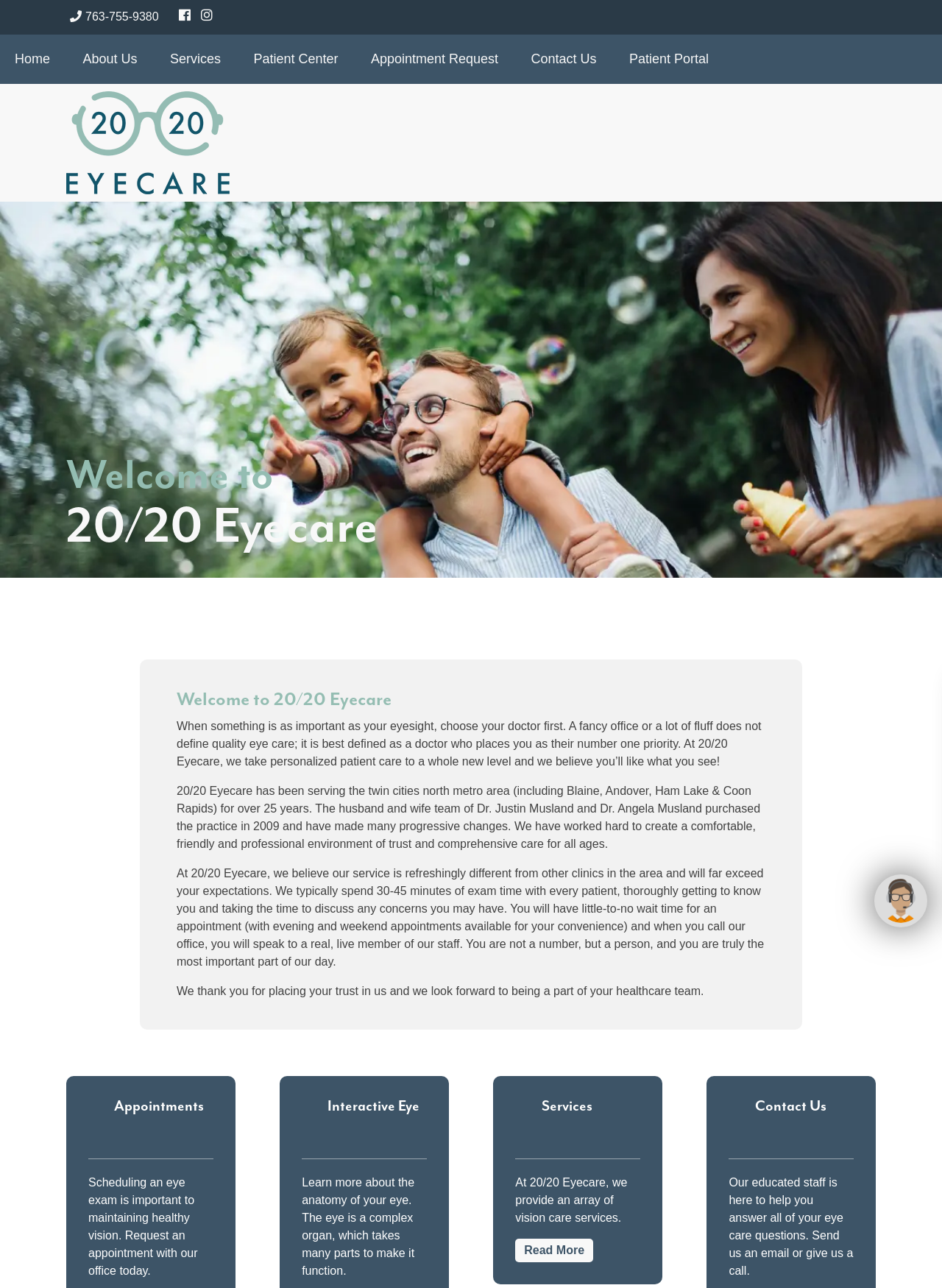Determine the bounding box coordinates of the clickable element necessary to fulfill the instruction: "Click the 'Home' link". Provide the coordinates as four float numbers within the 0 to 1 range, i.e., [left, top, right, bottom].

[0.0, 0.027, 0.069, 0.065]